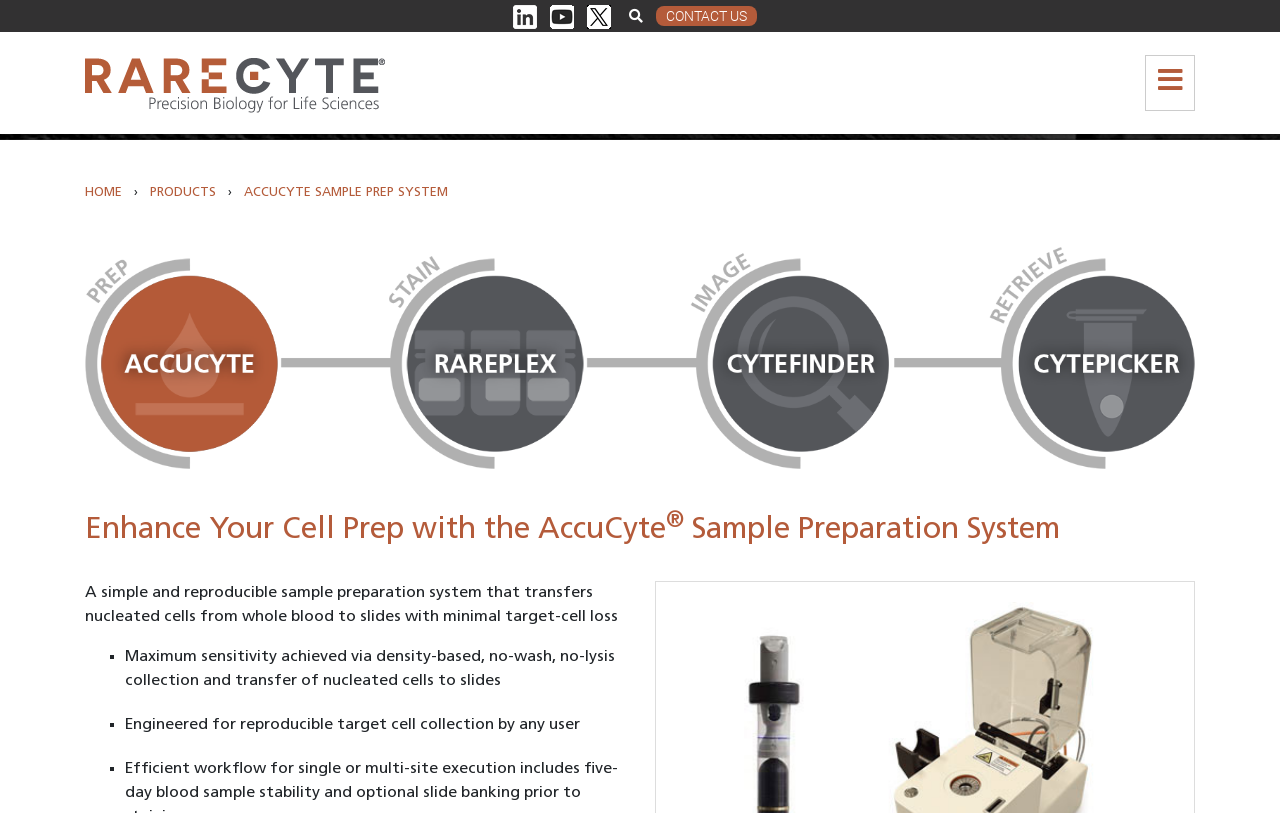Given the element description, predict the bounding box coordinates in the format (top-left x, top-left y, bottom-right x, bottom-right y), using floating point numbers between 0 and 1: Nintendo 3DS

None